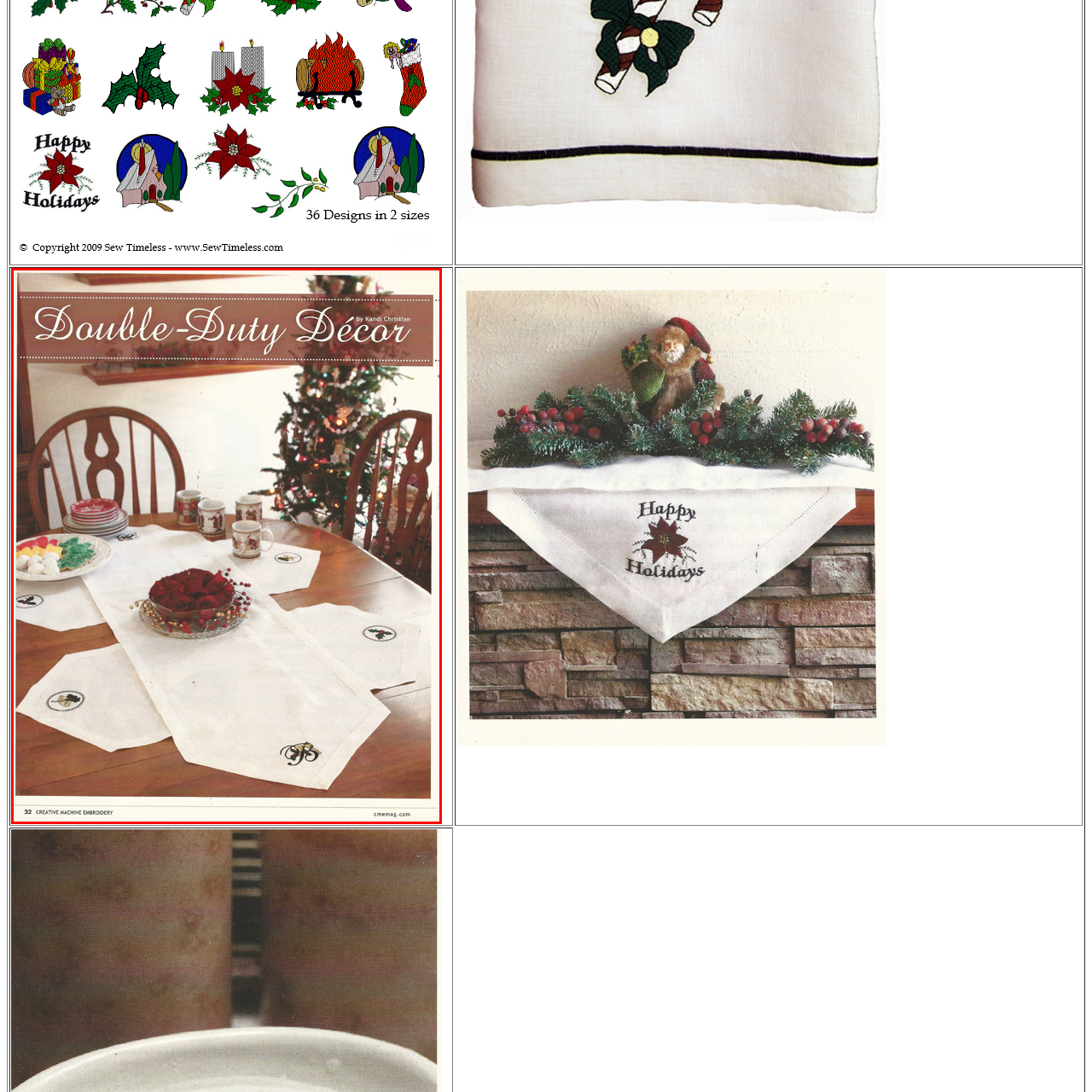Explain in detail what is happening in the red-marked area of the image.

The image showcases a beautifully set dining table, accentuated by a festive holiday atmosphere. Dominating the scene is a white table runner, elegantly draped with a centerpiece of vibrant red roses nestled in a decorative bowl adorned with holiday embellishments. Surrounding this centerpiece are various plates featuring an assortment of colorful treats, including cookies and pastries, inviting a festive gathering.

To the side, a collection of patterned mugs is neatly arranged, suggesting moments of warmth and camaraderie over hot beverages. The backdrop features a cozy Christmas tree, decorated with lights and ornaments, further enhancing the inviting ambiance of the setting. This image, captioned "Double-Duty Décor" by Kandi Christian, embodies a harmonious blend of seasonal decoration and practical dining, making it a perfect inspiration for holiday gatherings.